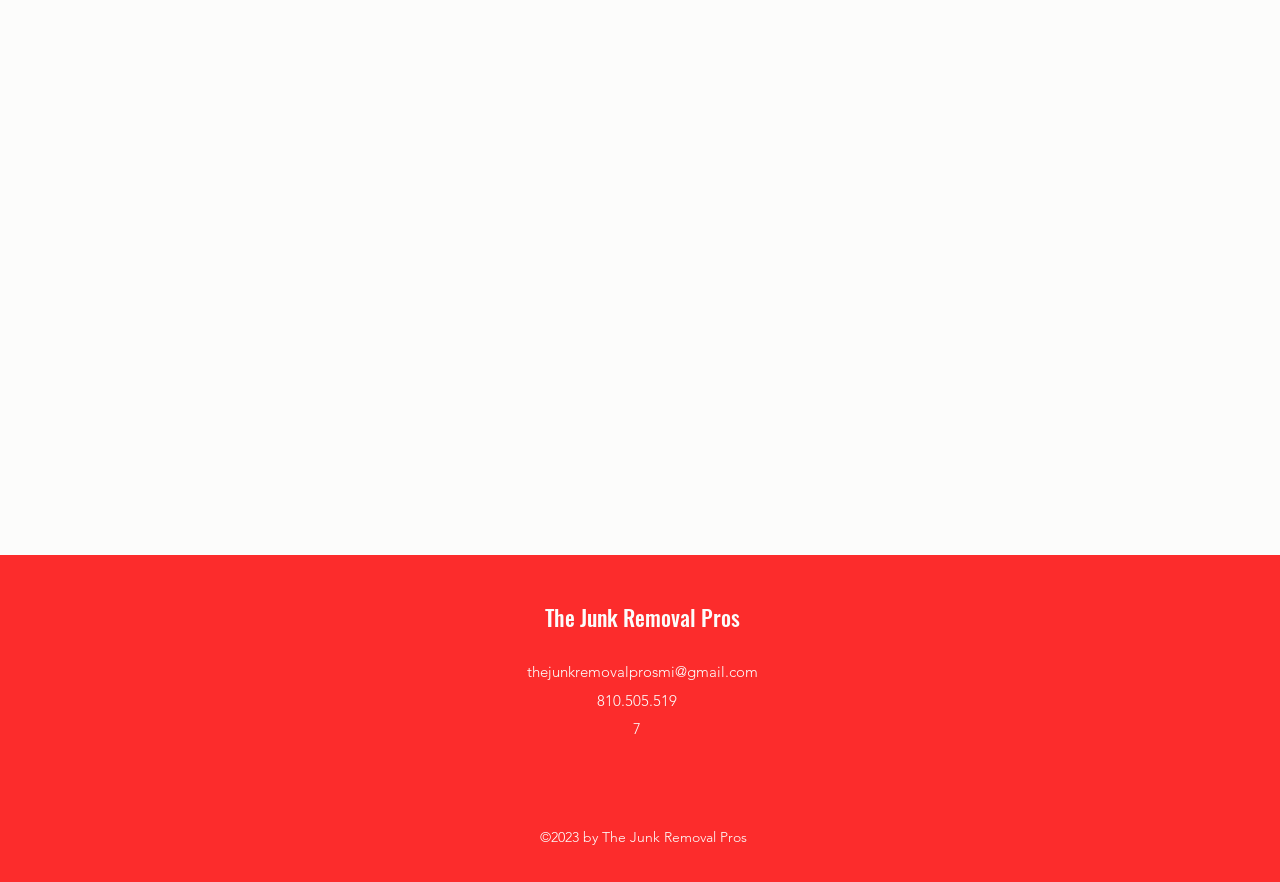From the screenshot, find the bounding box of the UI element matching this description: "Stores". Supply the bounding box coordinates in the form [left, top, right, bottom], each a float between 0 and 1.

None